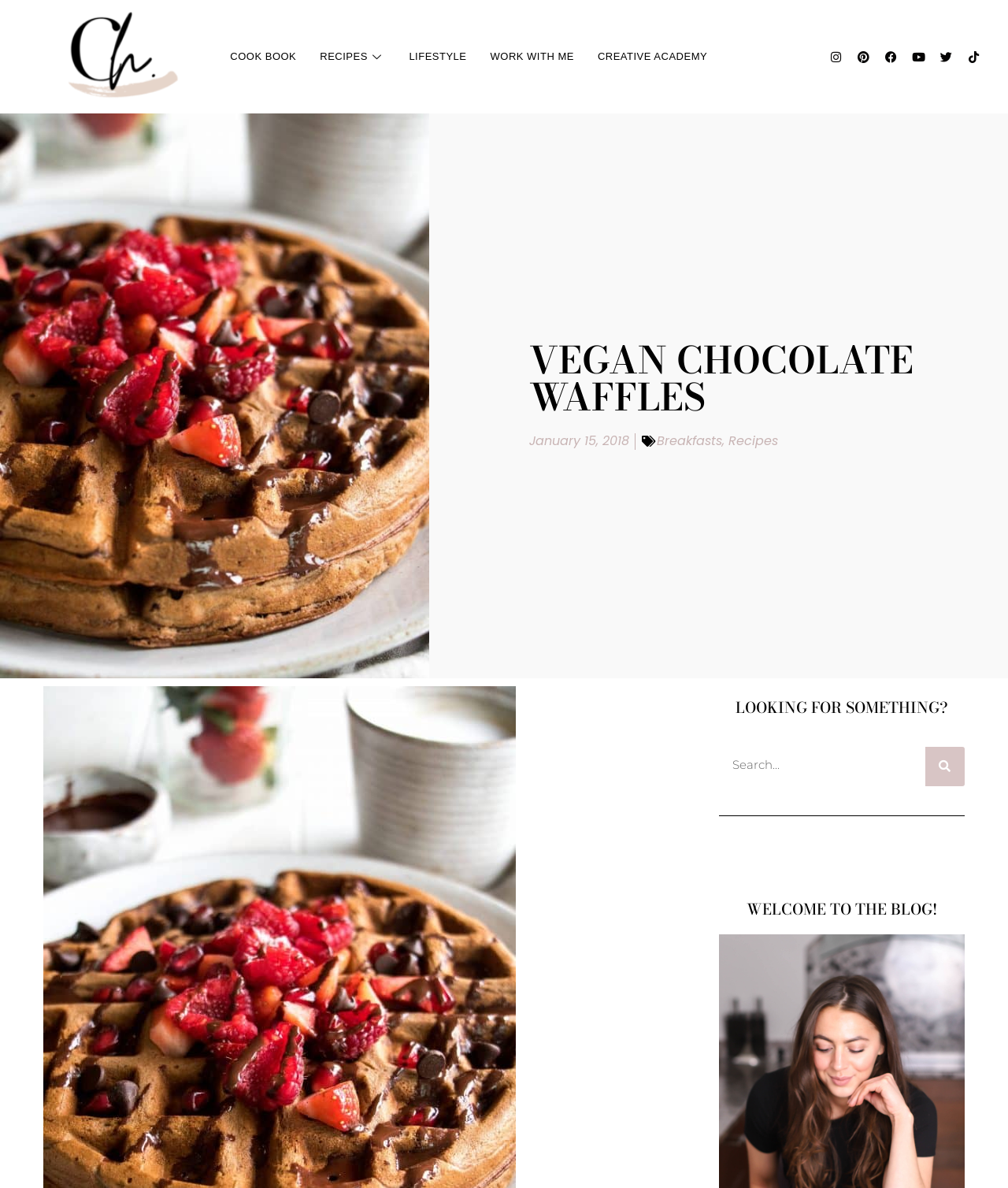Answer the question with a single word or phrase: 
What type of recipes are featured on this blog?

Breakfasts